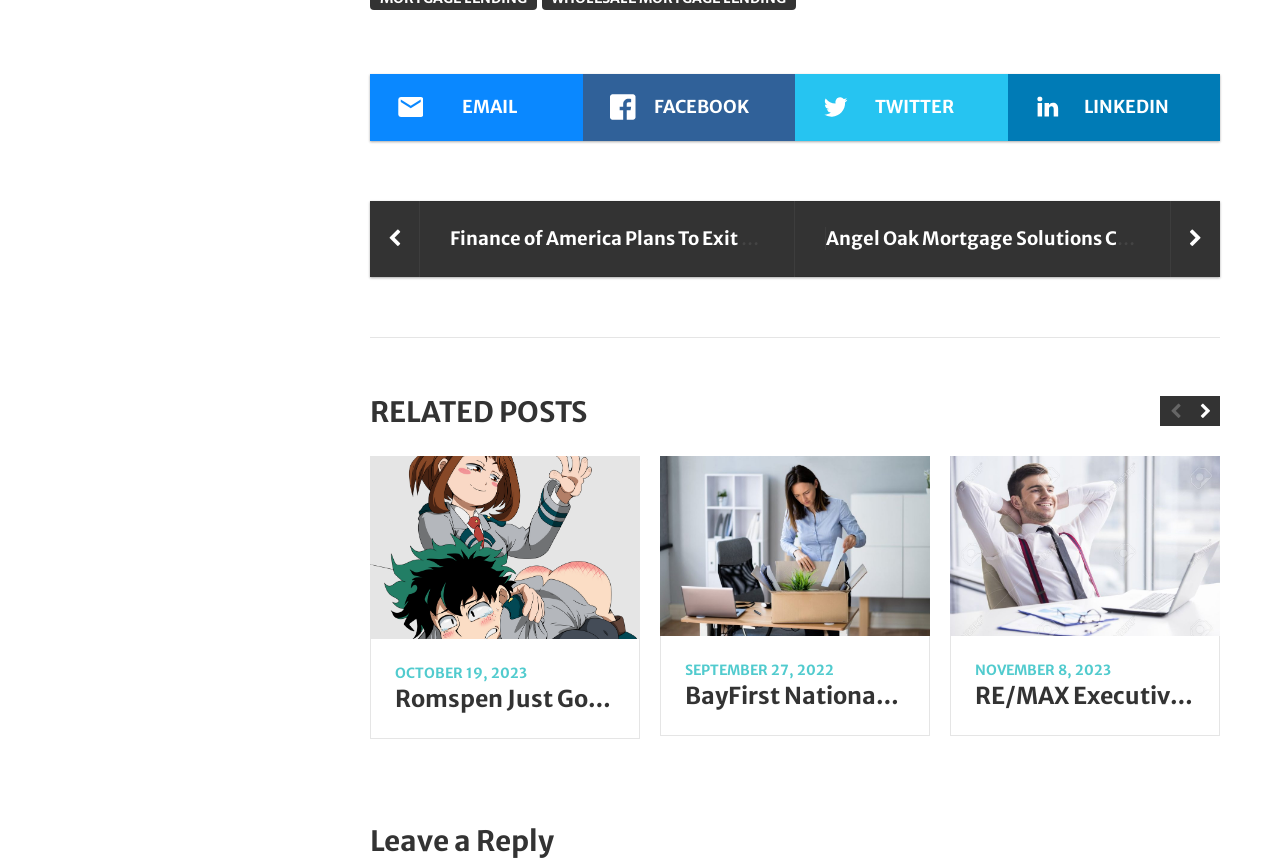Determine the bounding box of the UI element mentioned here: "October 19, 2023". The coordinates must be in the format [left, top, right, bottom] with values ranging from 0 to 1.

[0.309, 0.774, 0.412, 0.795]